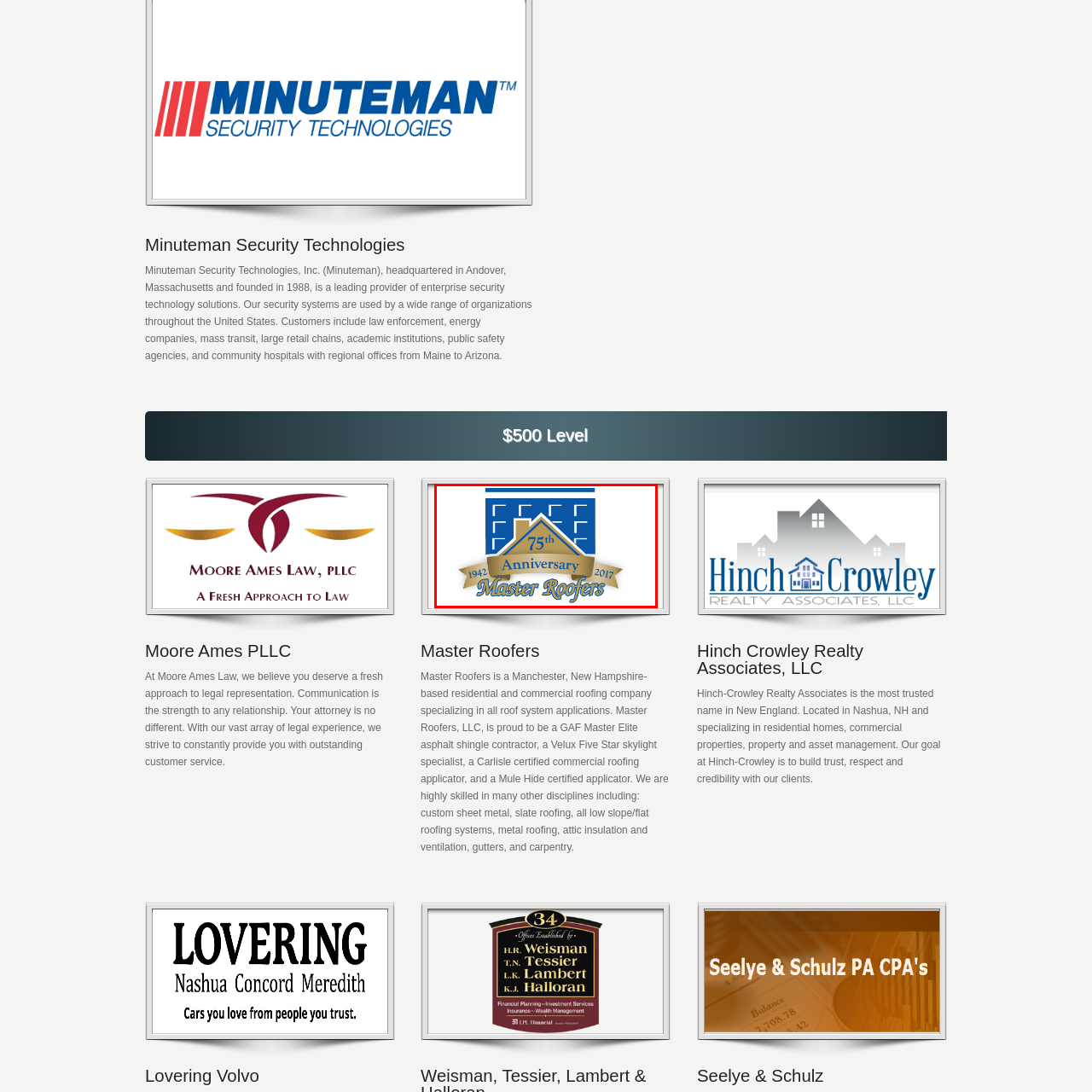Describe in detail the portion of the image that is enclosed within the red boundary.

The image celebrates the 75th anniversary of Master Roofers, a prominent roofing company based in Manchester, New Hampshire. The design features a blue and gold color scheme, prominently displaying the text "75th Anniversary" alongside the years "1942" and "2017," symbolizing the company's long-standing commitment to quality service since its establishment. The logo includes a stylized house graphic, encapsulating the essence of the company's specialization in residential and commercial roofing solutions. Master Roofers is recognized for its expertise, including certifications in various roofing applications and a strong presence in the local community.